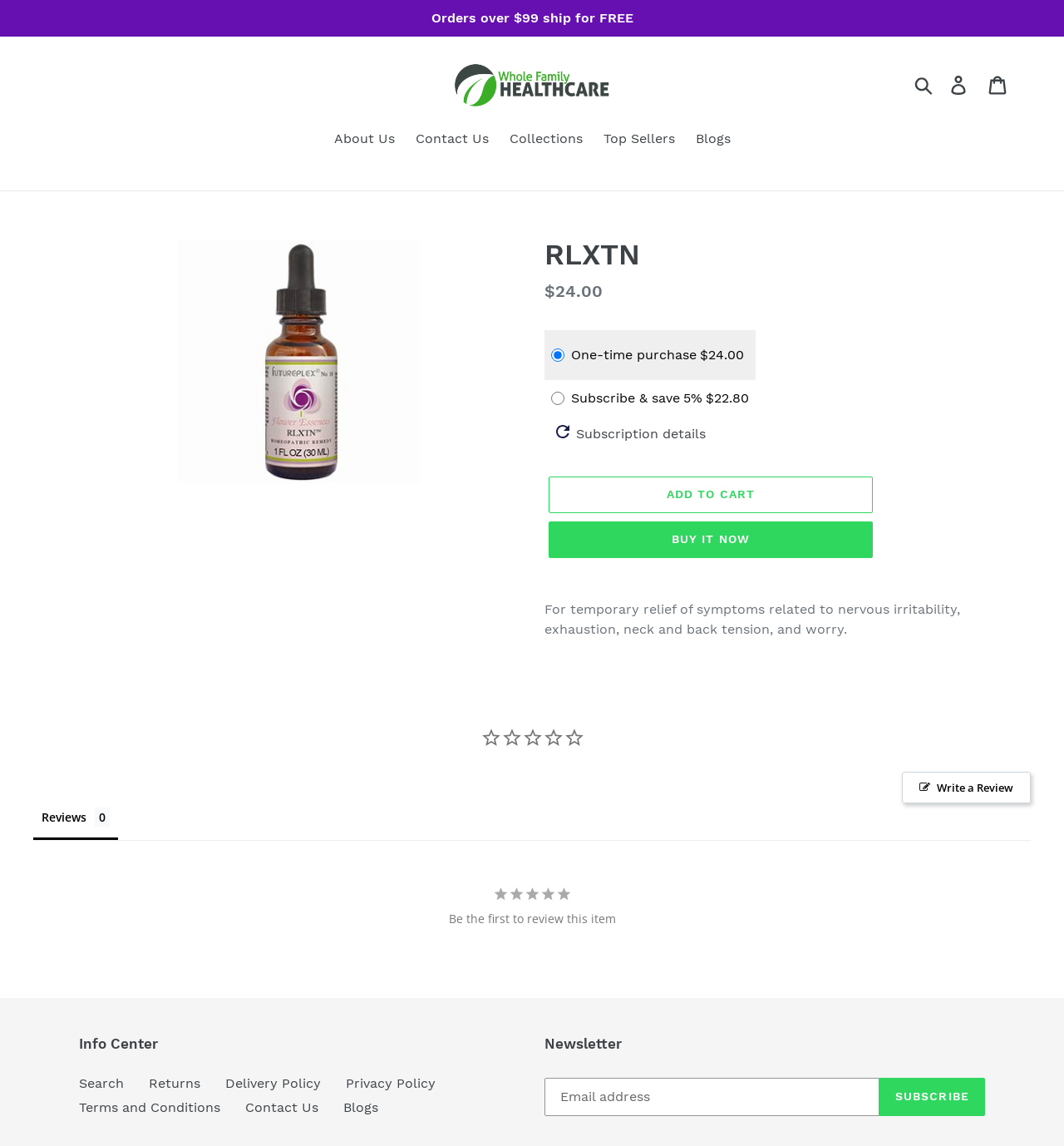Determine the bounding box coordinates of the UI element described by: "Top Sellers".

[0.559, 0.112, 0.642, 0.132]